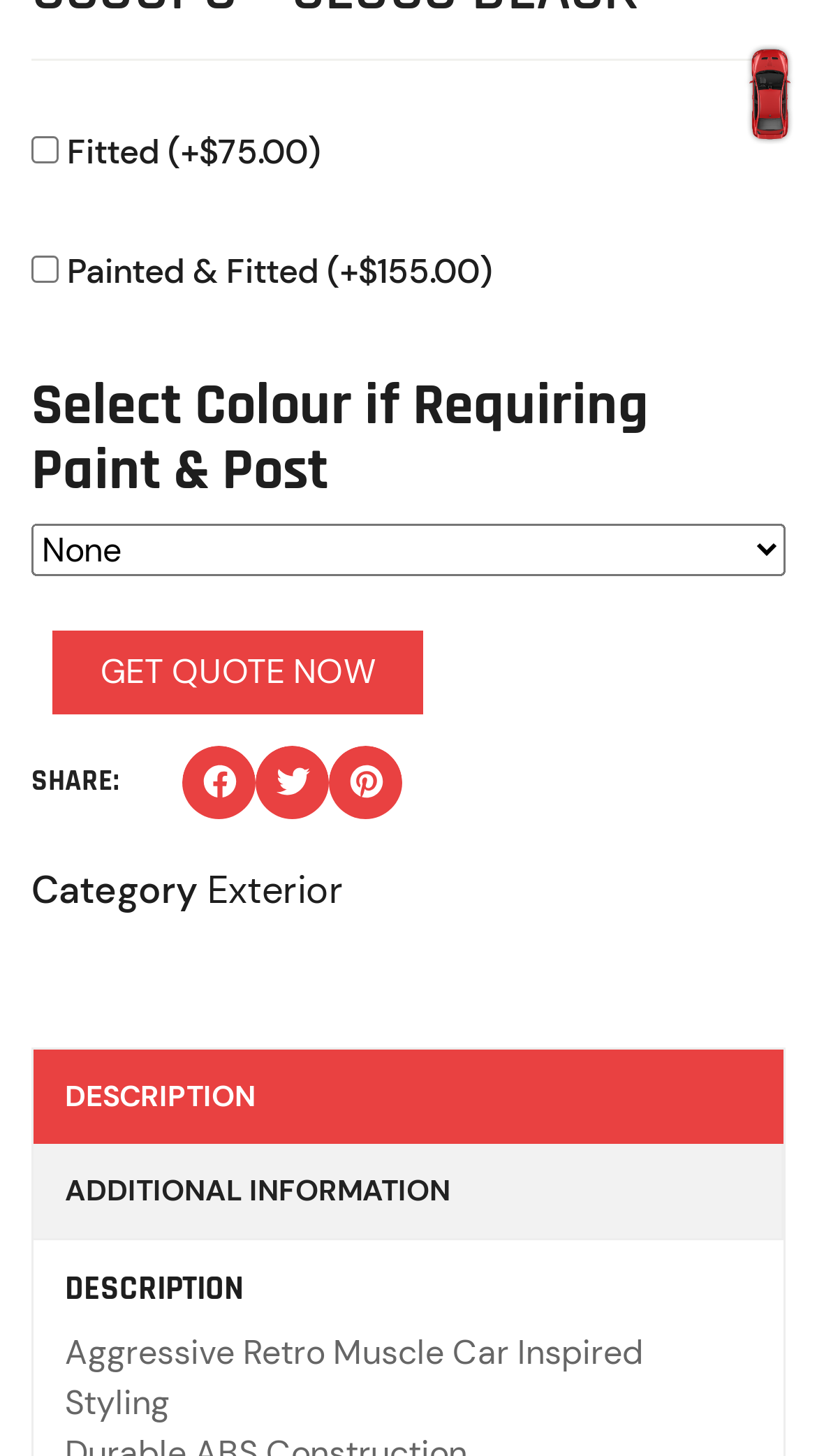How many product options are available?
Look at the image and provide a short answer using one word or a phrase.

2